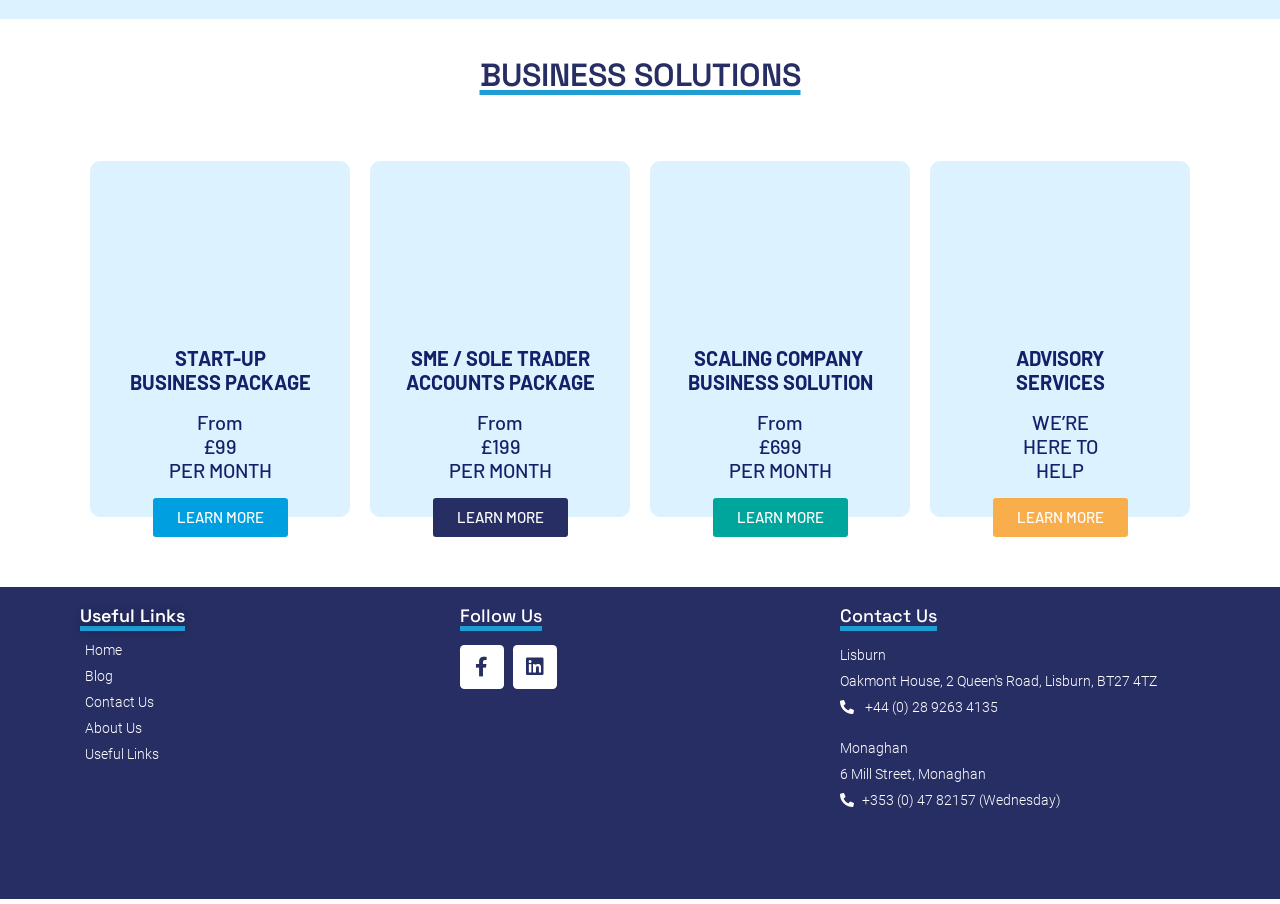What is the price of the SME / SOLE TRADER ACCOUNTS PACKAGE?
Kindly offer a detailed explanation using the data available in the image.

I found this answer by looking at the heading element that describes the price of the 'SME / SOLE TRADER ACCOUNTS PACKAGE', which is 'From £199 PER MONTH'.